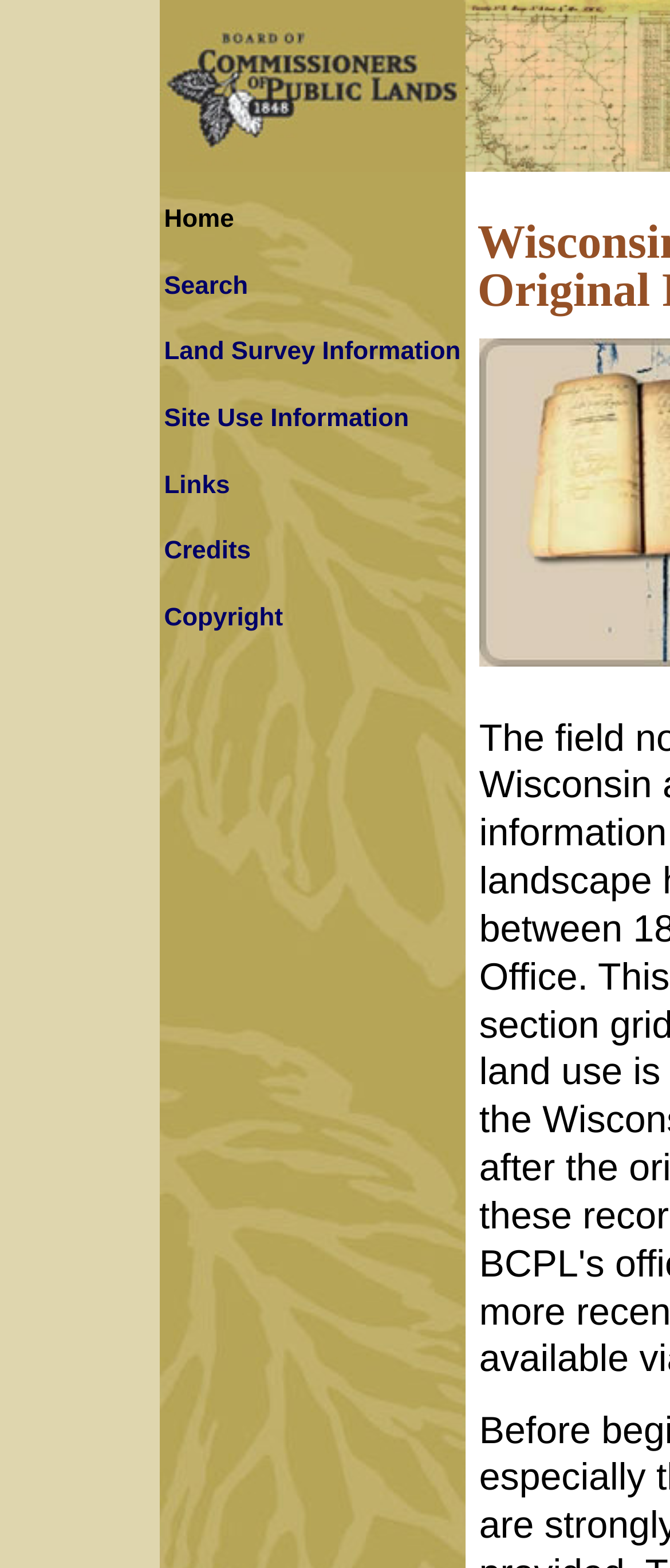Using the provided description: "Land Survey Information", find the bounding box coordinates of the corresponding UI element. The output should be four float numbers between 0 and 1, in the format [left, top, right, bottom].

[0.245, 0.216, 0.688, 0.234]